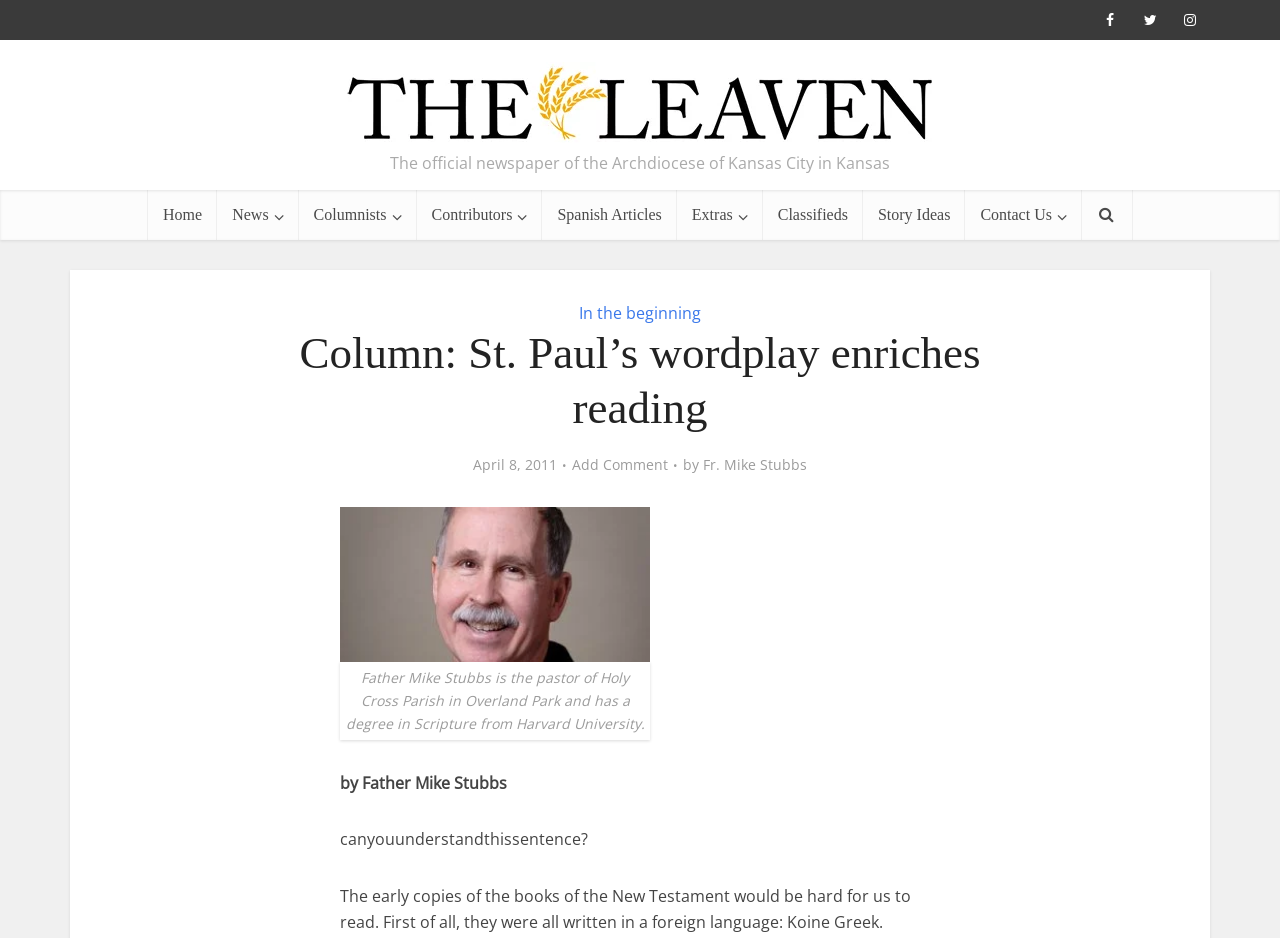Please indicate the bounding box coordinates of the element's region to be clicked to achieve the instruction: "Click on the Home link". Provide the coordinates as four float numbers between 0 and 1, i.e., [left, top, right, bottom].

[0.116, 0.203, 0.17, 0.256]